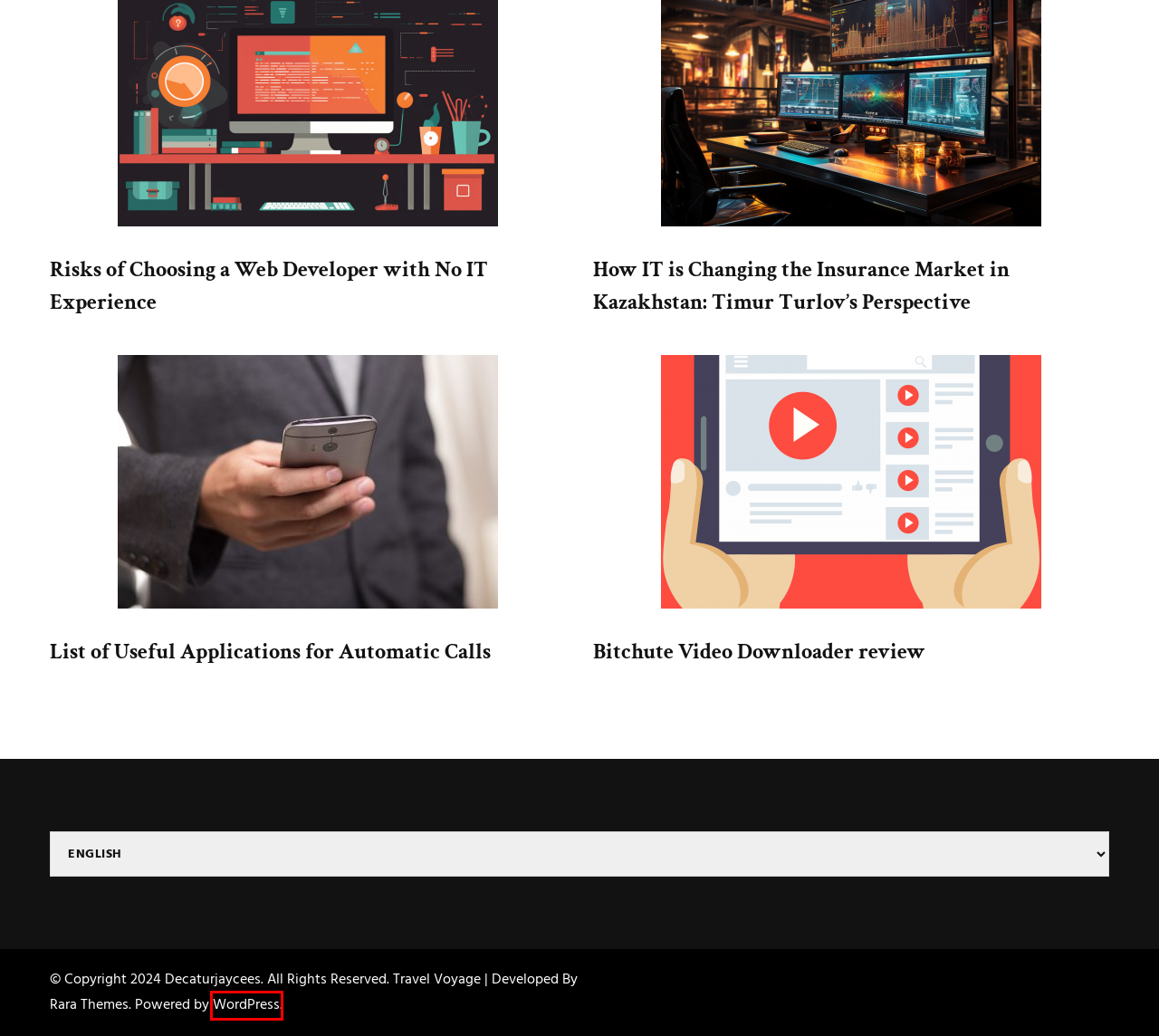You have a screenshot of a webpage with a red bounding box around a UI element. Determine which webpage description best matches the new webpage that results from clicking the element in the bounding box. Here are the candidates:
A. How IT is Changing the Insurance Market in Kazakhstan: Timur Turlov's Perspective - Decaturjaycees
B. Check website status, Is it down right now? isdownstatus.com
C. Online Seller Portal: a platform for efficient sales - Decaturjaycees
D. Is LotteryPost down? Check current problems and outages!
E. How to track big players in the cryptocurrency world? - Decaturjaycees
F. Risks of Choosing a Web Developer with No IT Experience - Decaturjaycees
G. Blog Tool, Publishing Platform, and CMS – WordPress.org
H. Contacts - Decaturjaycees

G